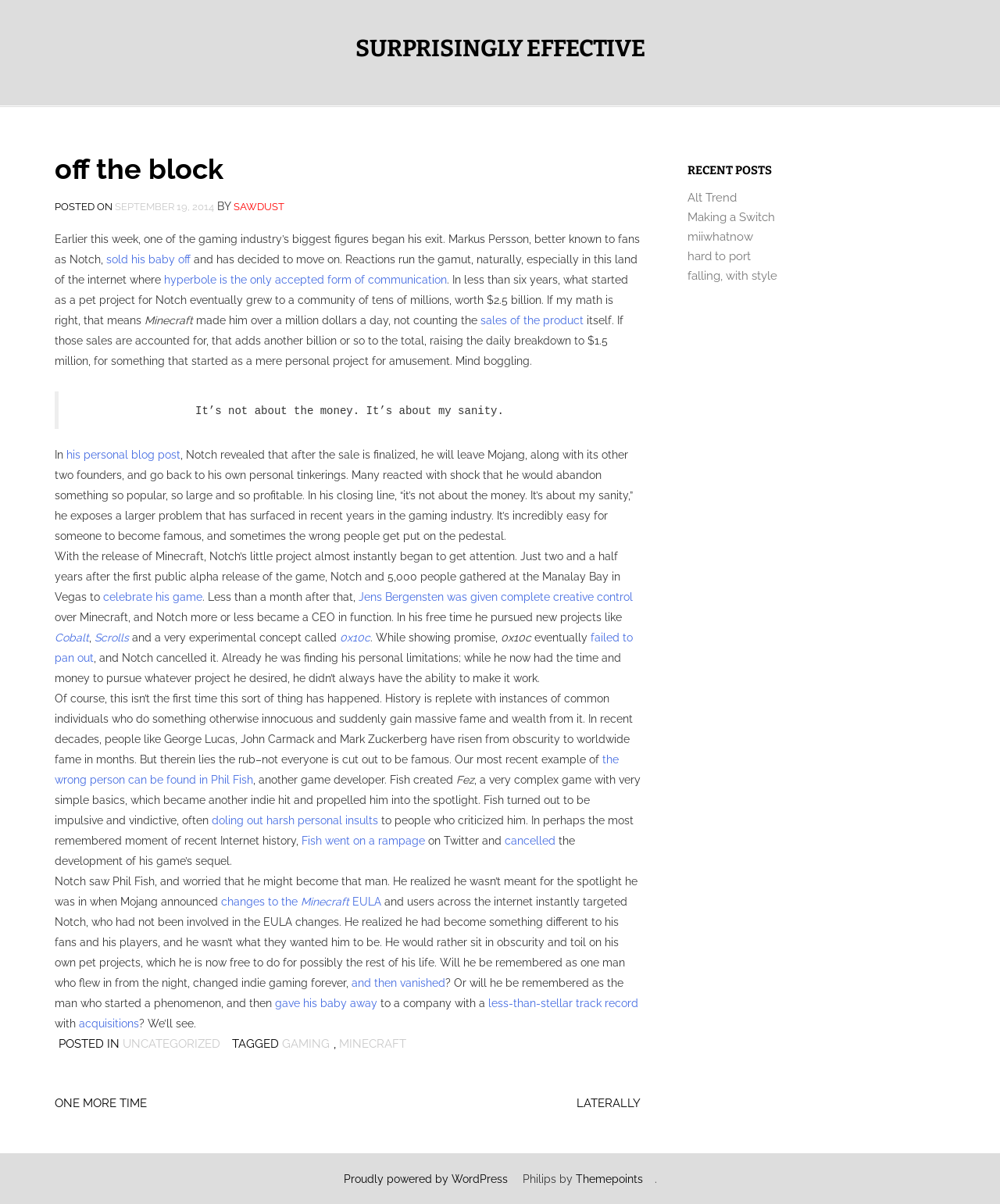What is the name of the game Notch created?
Please give a well-detailed answer to the question.

Based on the webpage content, Notch is mentioned as the creator of Minecraft, which is a popular game that grew to a community of tens of millions and was worth $2.5 billion.